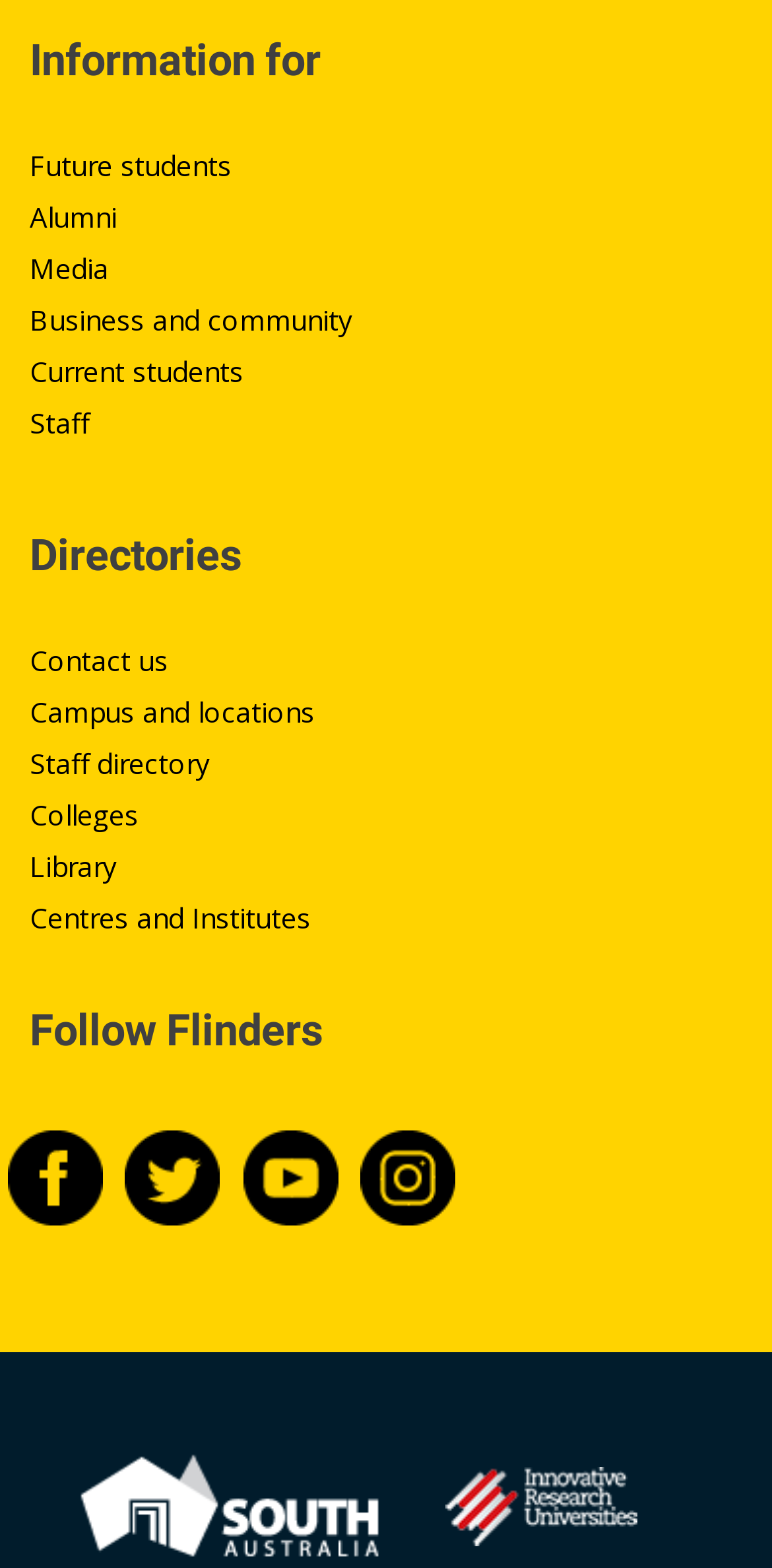Please give the bounding box coordinates of the area that should be clicked to fulfill the following instruction: "Click on Future students". The coordinates should be in the format of four float numbers from 0 to 1, i.e., [left, top, right, bottom].

[0.038, 0.093, 0.3, 0.117]